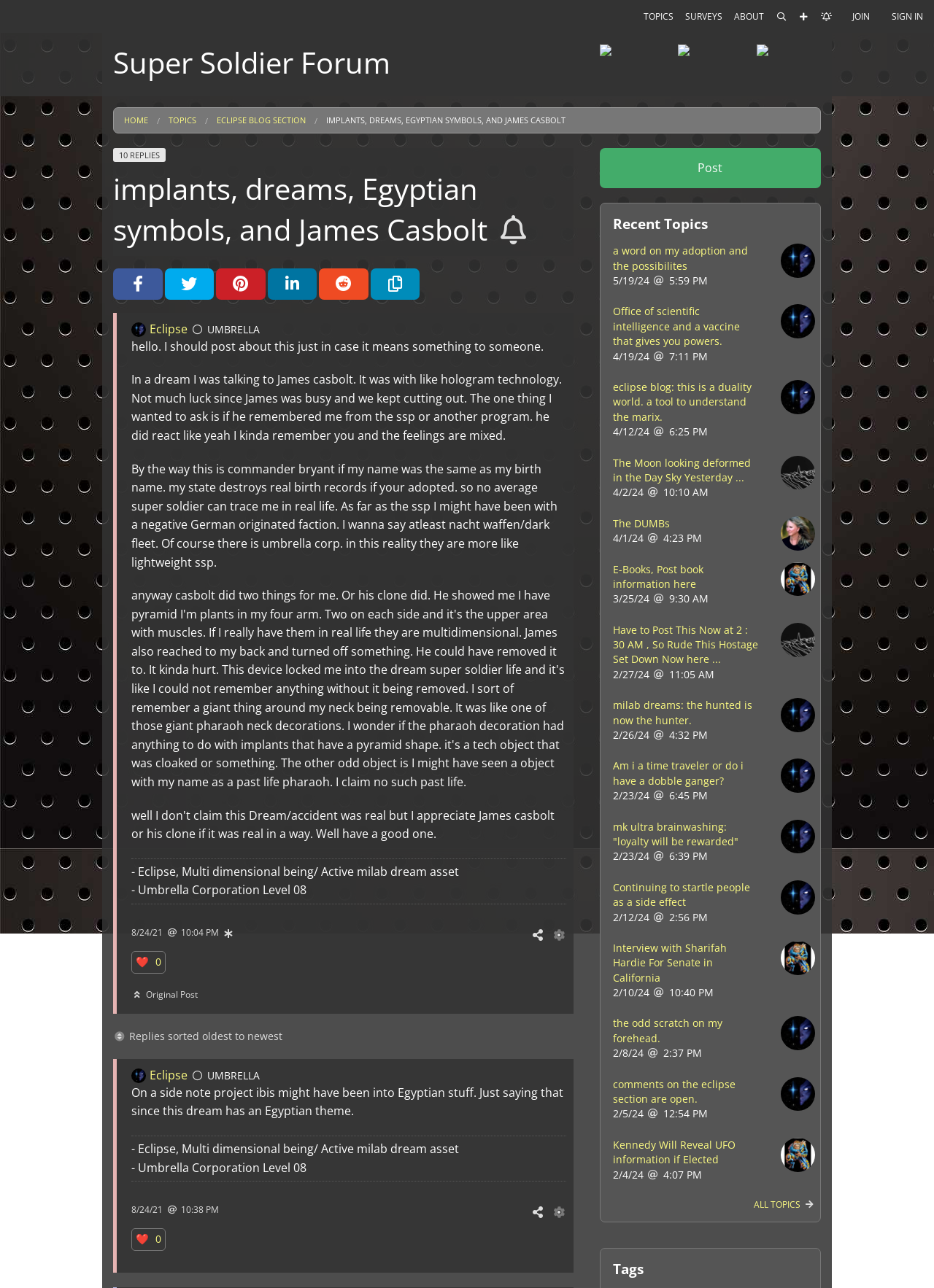Can you provide the bounding box coordinates for the element that should be clicked to implement the instruction: "Follow the topic"?

[0.53, 0.162, 0.569, 0.193]